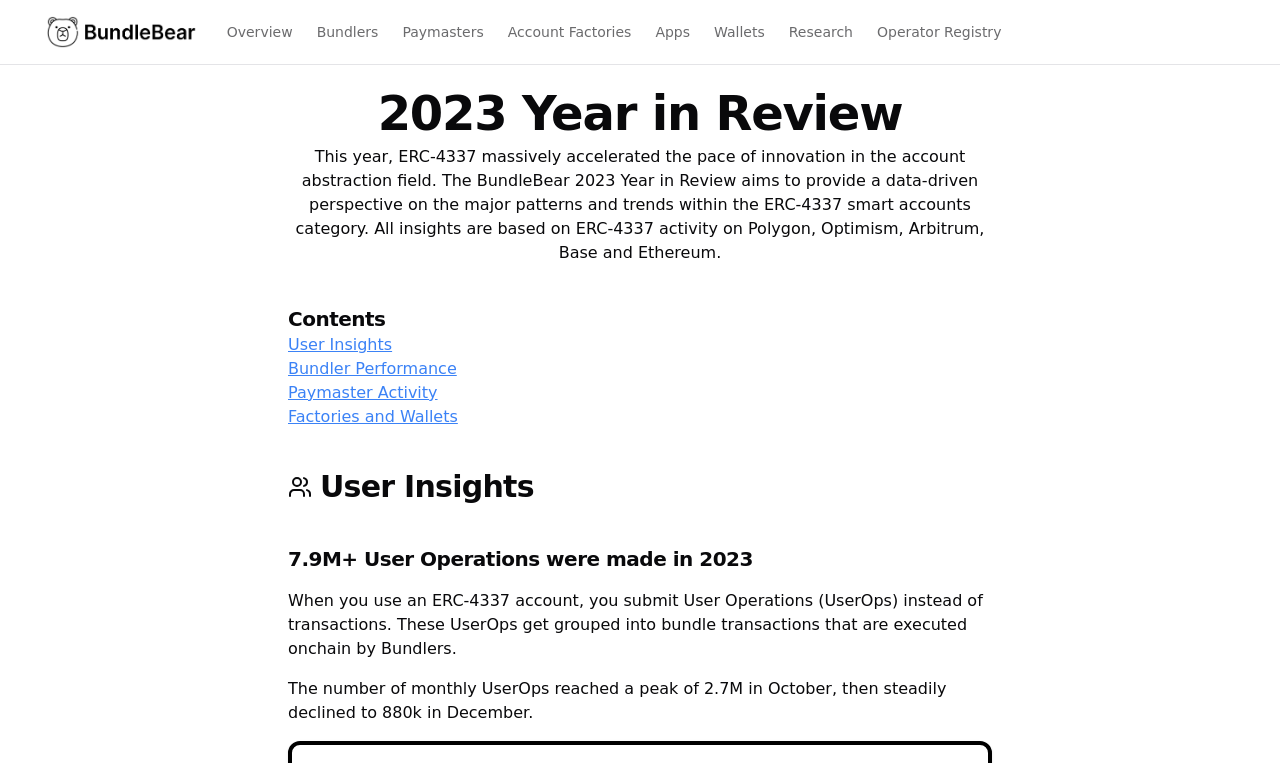What is the peak number of monthly UserOps reached in 2023?
Can you offer a detailed and complete answer to this question?

According to the webpage, the static text mentions that the number of monthly UserOps reached a peak of 2.7M in October, and then steadily declined to 880k in December.